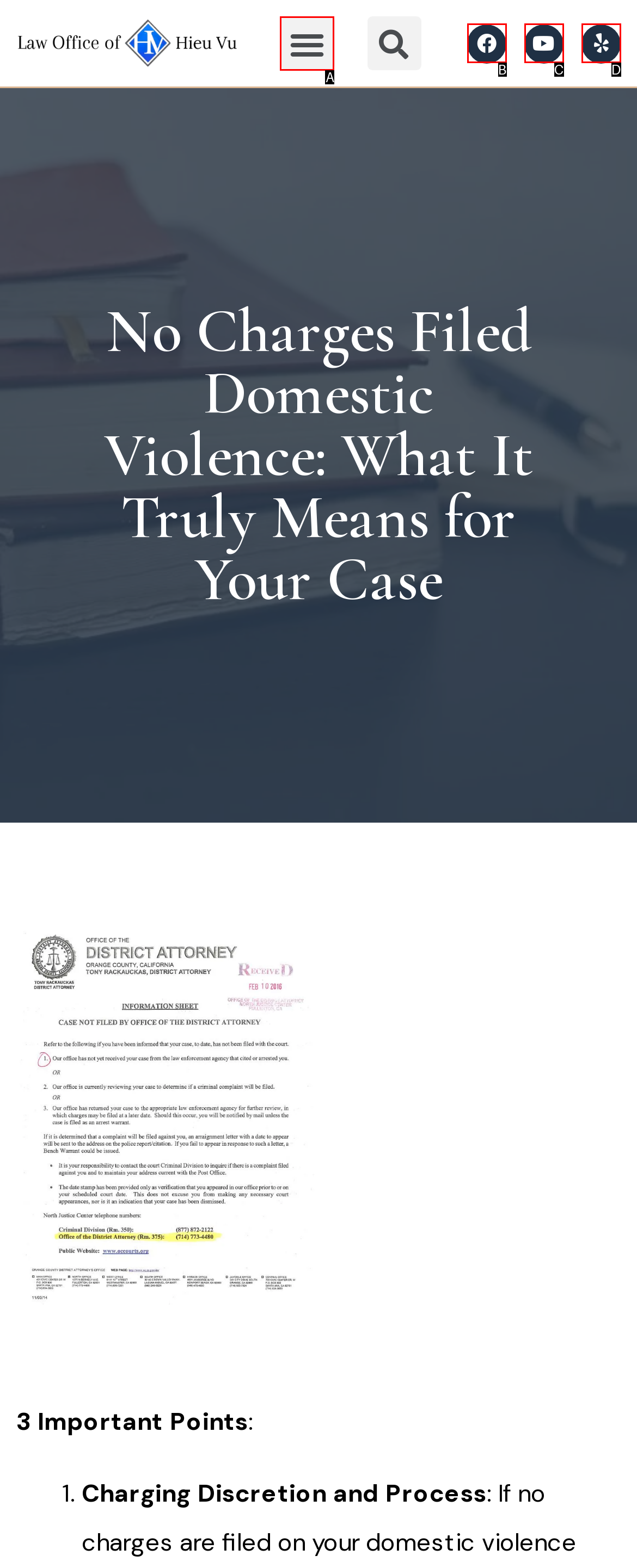Given the element description: Yelp, choose the HTML element that aligns with it. Indicate your choice with the corresponding letter.

D